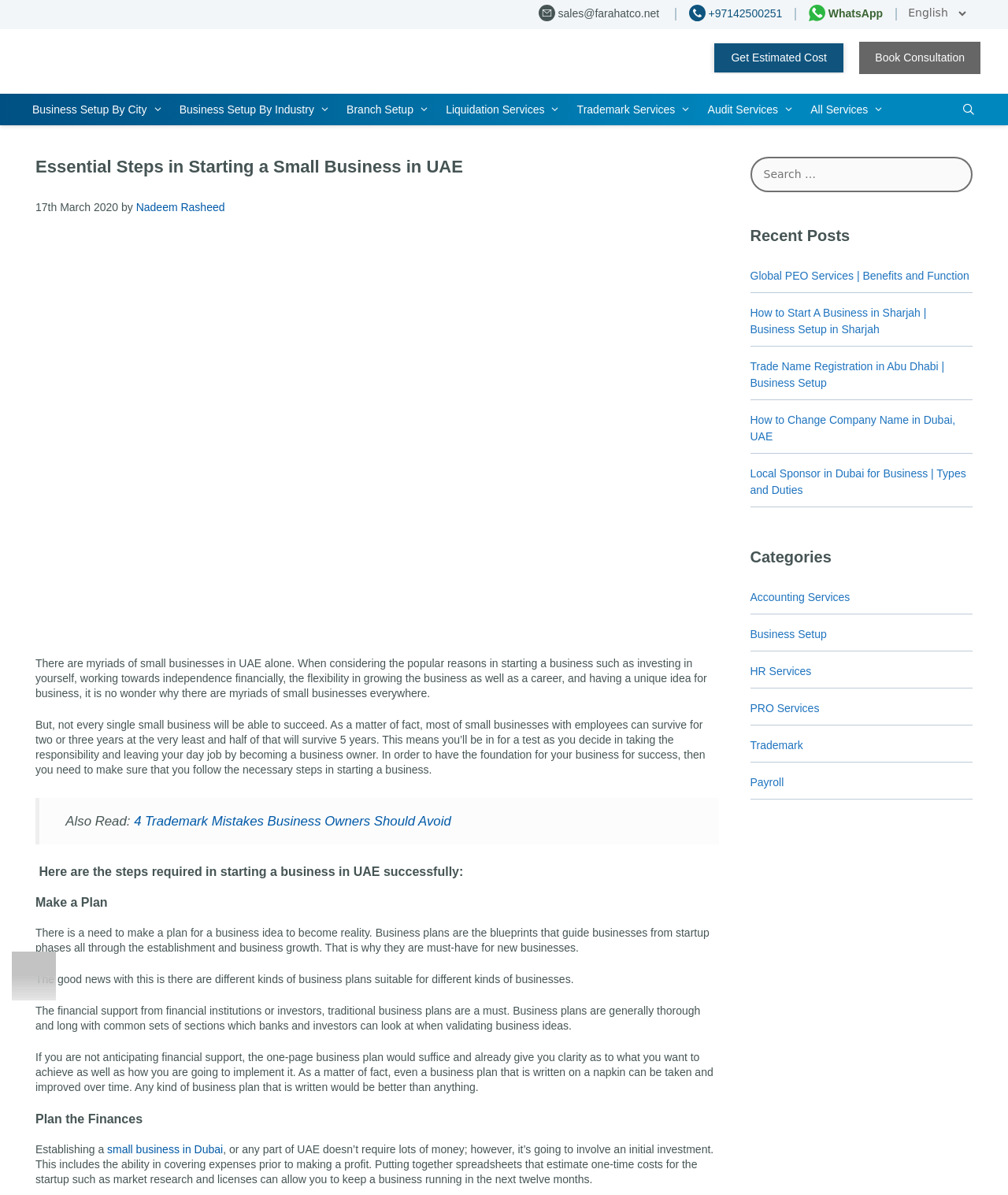Identify the bounding box coordinates of the clickable region necessary to fulfill the following instruction: "Click the 'Get Estimated Cost' link". The bounding box coordinates should be four float numbers between 0 and 1, i.e., [left, top, right, bottom].

[0.709, 0.037, 0.837, 0.06]